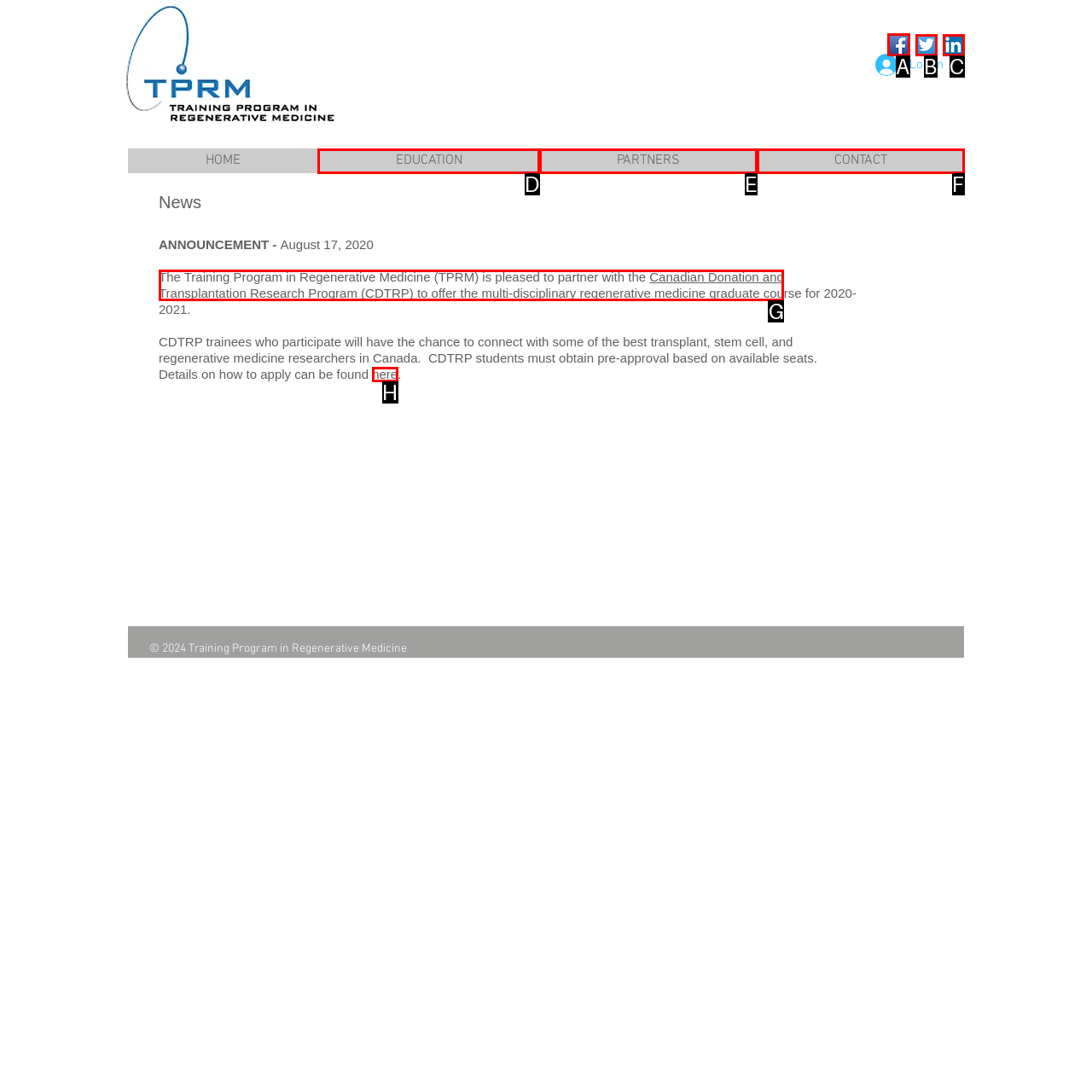Which UI element should be clicked to perform the following task: Add a book to cart? Answer with the corresponding letter from the choices.

None